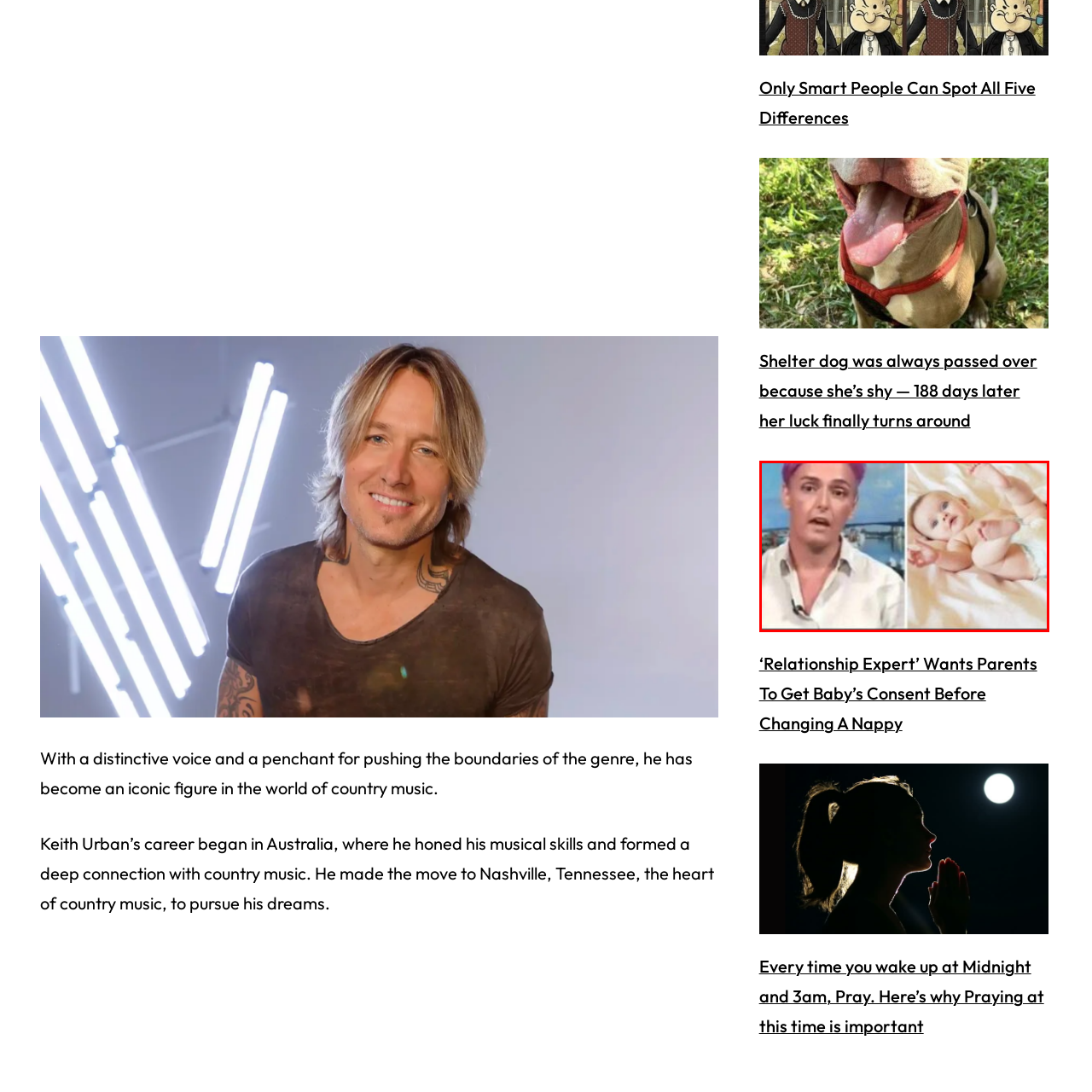Pay attention to the area highlighted by the red boundary and answer the question with a single word or short phrase: 
What is the mood of the baby in the image?

Happy and relaxed